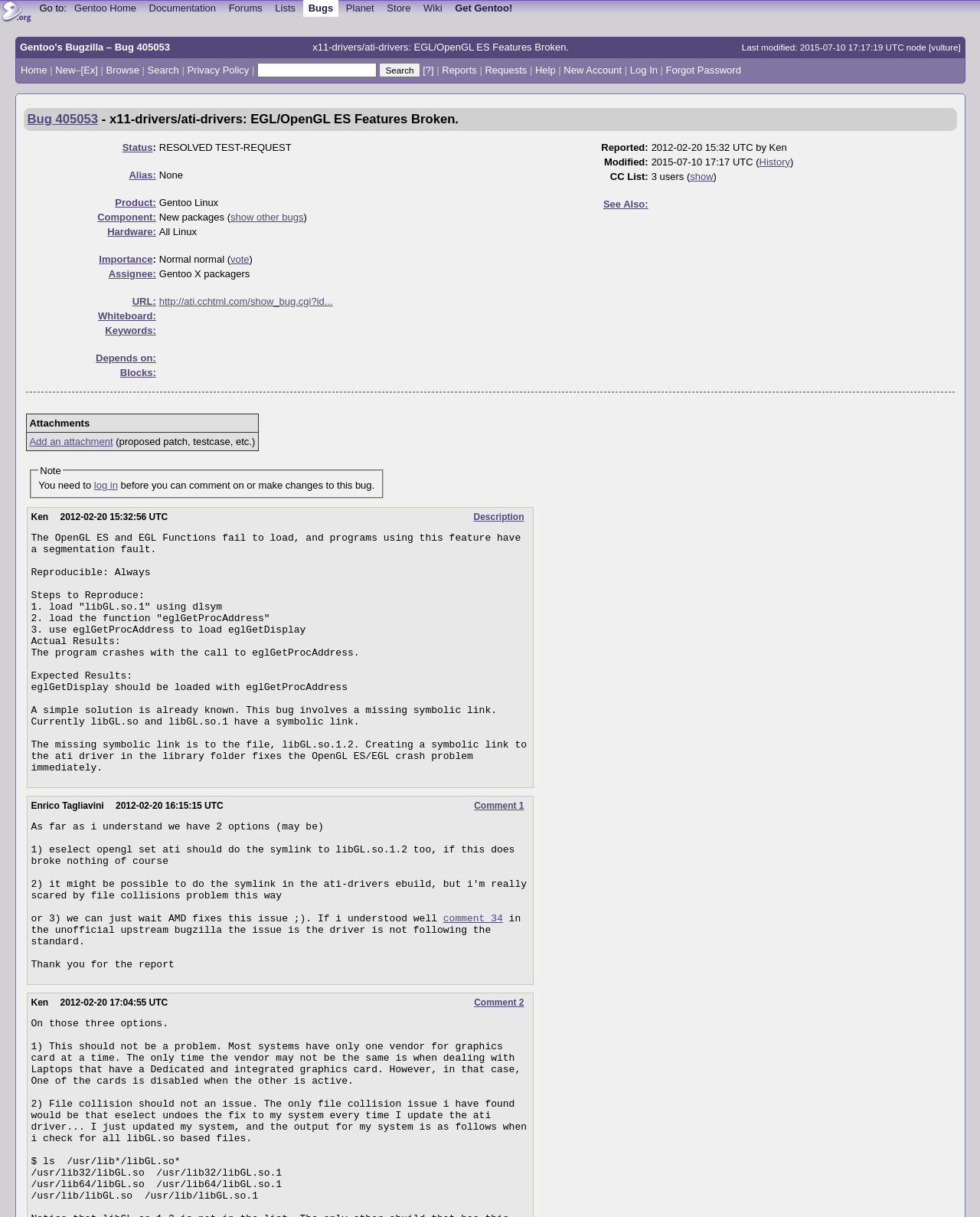Explain the webpage's design and content in an elaborate manner.

This webpage appears to be a bug tracking page for Gentoo Linux. At the top left corner, there is a Gentoo Websites logo, followed by a navigation menu with links to various Gentoo websites, including the home page, documentation, forums, and more.

Below the navigation menu, there is a table with a title "x11-drivers/ati-drivers: EGL/OpenGL ES Features Broken." The table has several rows, each containing information about the bug, including its status, alias, product, component, hardware, and importance. The status is marked as "RESOLVED TEST-REQUEST," and the product is Gentoo Linux.

On the right side of the page, there is a search bar with a "Search" button, as well as links to various actions, such as "New," "Browse," and "Reports." There is also a link to the bug's details, labeled "Bug 405053."

The page has a simple and organized layout, with clear headings and concise text. The use of tables and links makes it easy to navigate and find specific information about the bug.